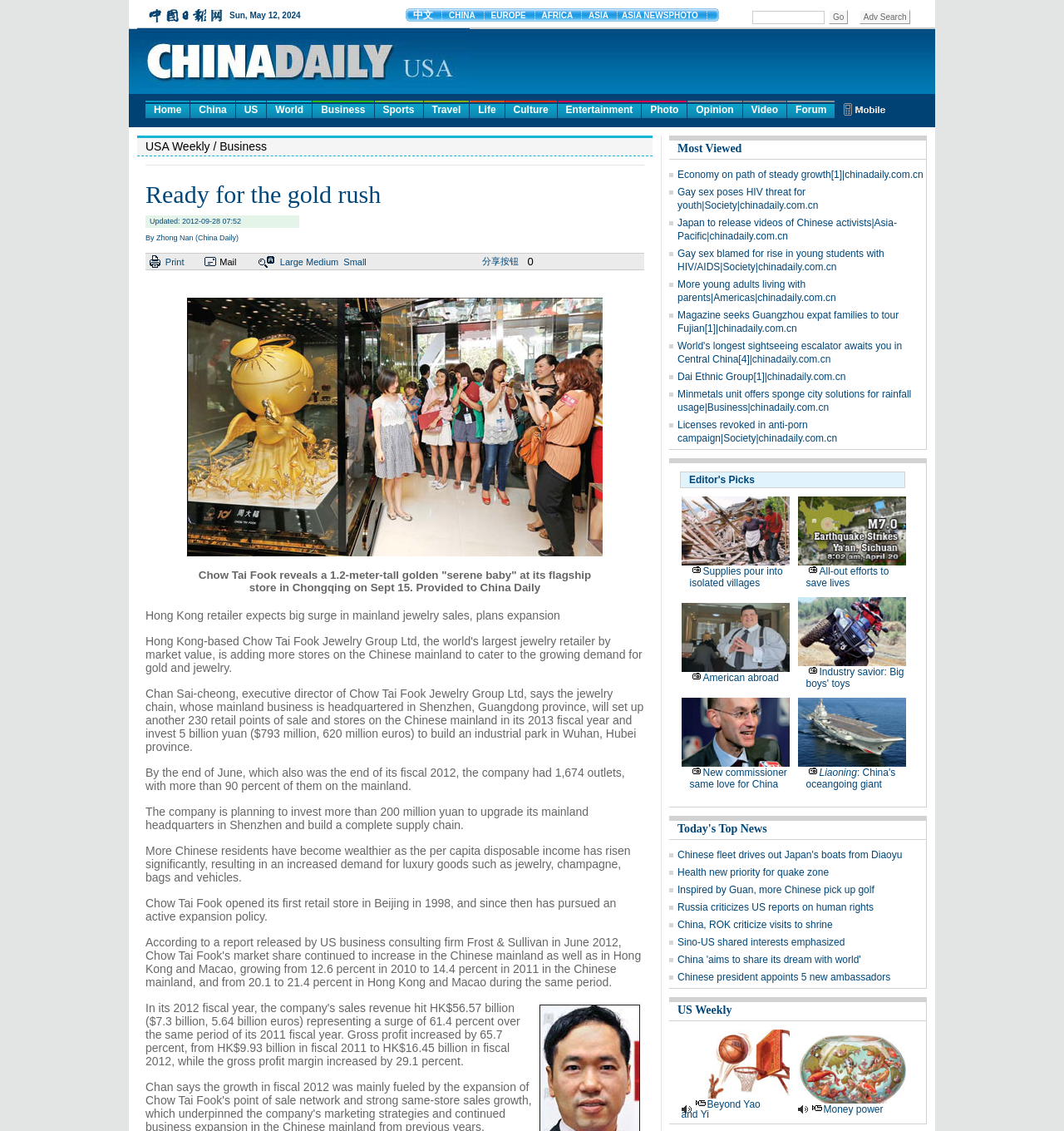Respond to the question below with a concise word or phrase:
What is the investment amount for building an industrial park in Wuhan, Hubei province?

5 billion yuan